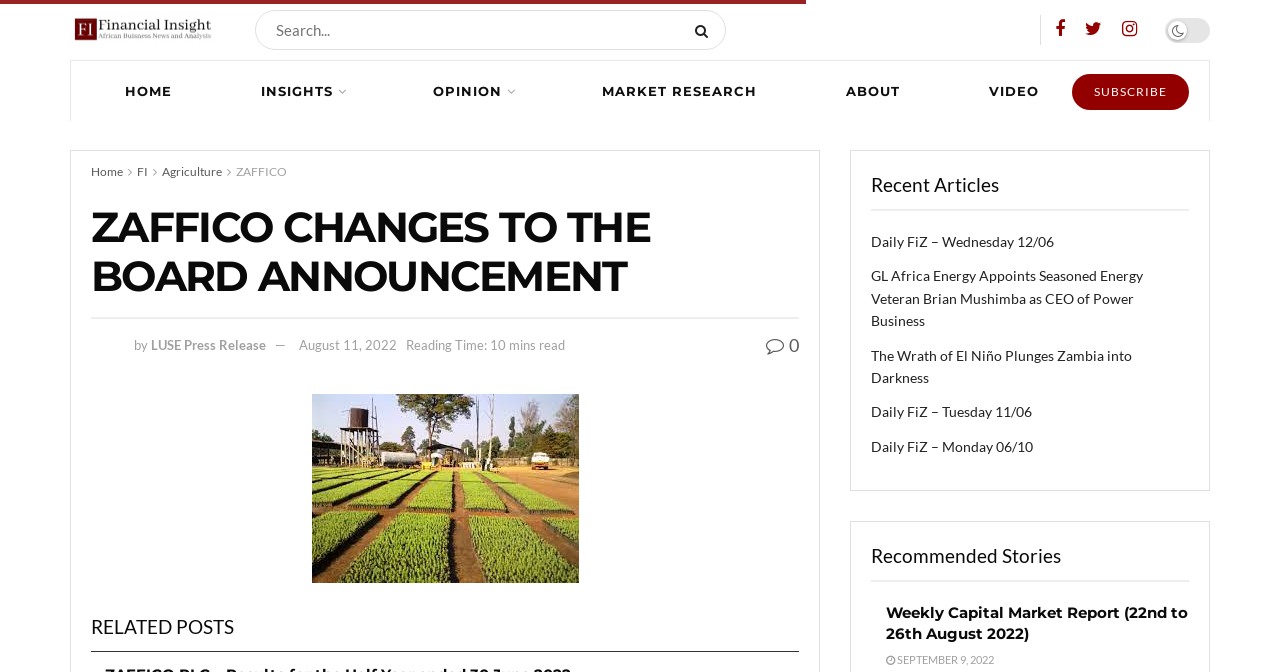Identify the bounding box for the described UI element. Provide the coordinates in (top-left x, top-left y, bottom-right x, bottom-right y) format with values ranging from 0 to 1: Daily FiZ – Tuesday 11/06

[0.68, 0.6, 0.806, 0.626]